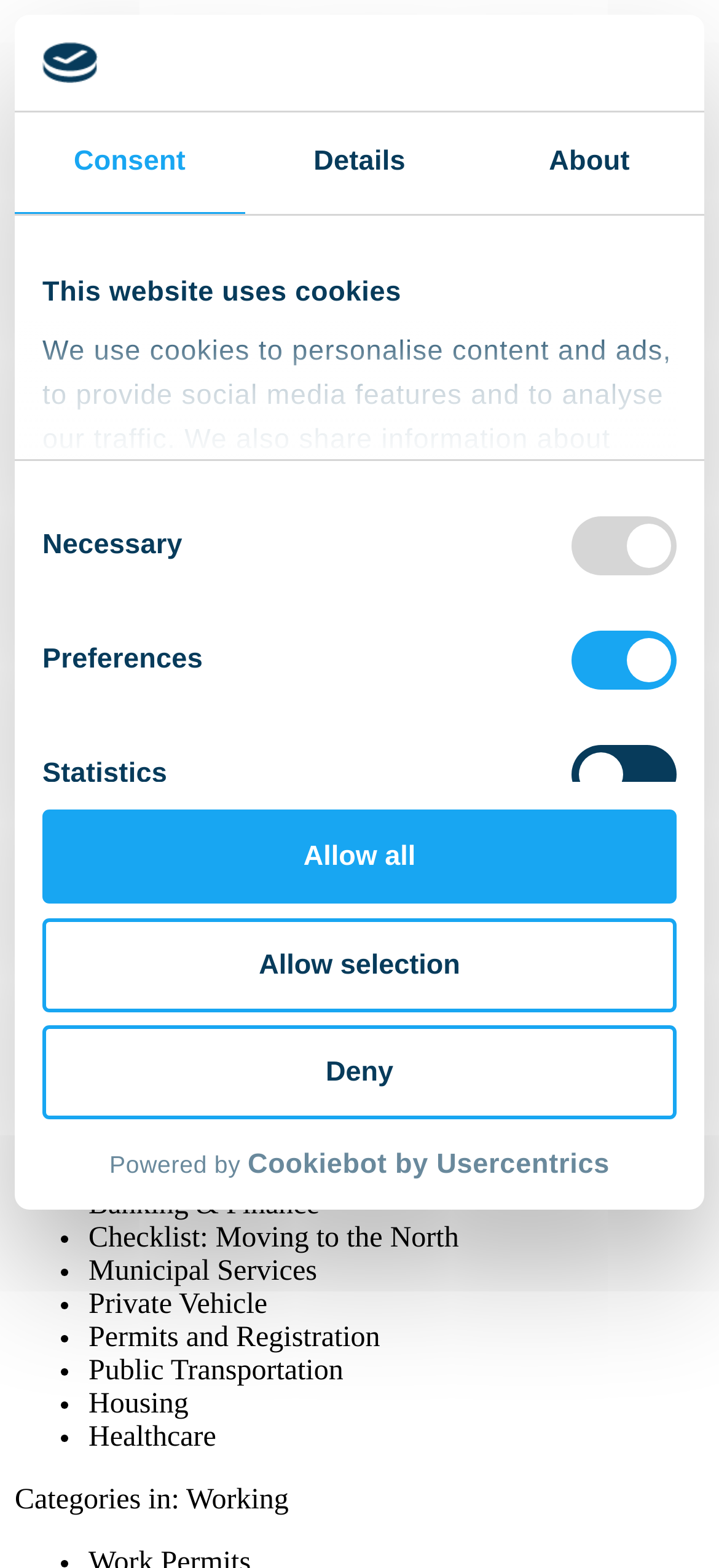Provide an in-depth description of the elements and layout of the webpage.

This webpage is an "Ask Me Anything" session with IWCN's housing service providers, featuring Anderz Makelaar, iQ Makelaars, and Van der Meulen Makelaars. At the top of the page, there is a dialog box with a logo and a tab list with three tabs: "Consent", "Details", and "About". The "Consent" tab is selected by default.

Below the dialog box, there is a section with a heading "This website uses cookies" and a paragraph explaining the use of cookies on the website. This section also contains a group of checkboxes labeled "Necessary", "Preferences", "Statistics", and "Marketing", allowing users to select their cookie preferences.

To the right of the cookie section, there are three buttons: "Deny", "Allow selection", and "Allow all". Below these buttons, there is a link to "Cookiebot by Usercentrics" and a "Powered by" label.

In the top-left corner of the page, there is a logo and a navigation menu with links to "IWCN Connect", "Login", "Register", and "Contact Us". Below the navigation menu, there is a search bar with a textbox and a "Search" button.

The main content of the page is divided into sections, each with a heading and a list of links or categories. The sections are labeled "Living", "Working", "Studying", "Business", and "About Us". Each section contains a list of subcategories, such as "Dutch Customs and Cultures", "Language Classes", and "Legal Matters", among others.

Overall, the webpage appears to be a resource for individuals looking for information on living, working, and studying in the Netherlands, with a focus on housing and related services.